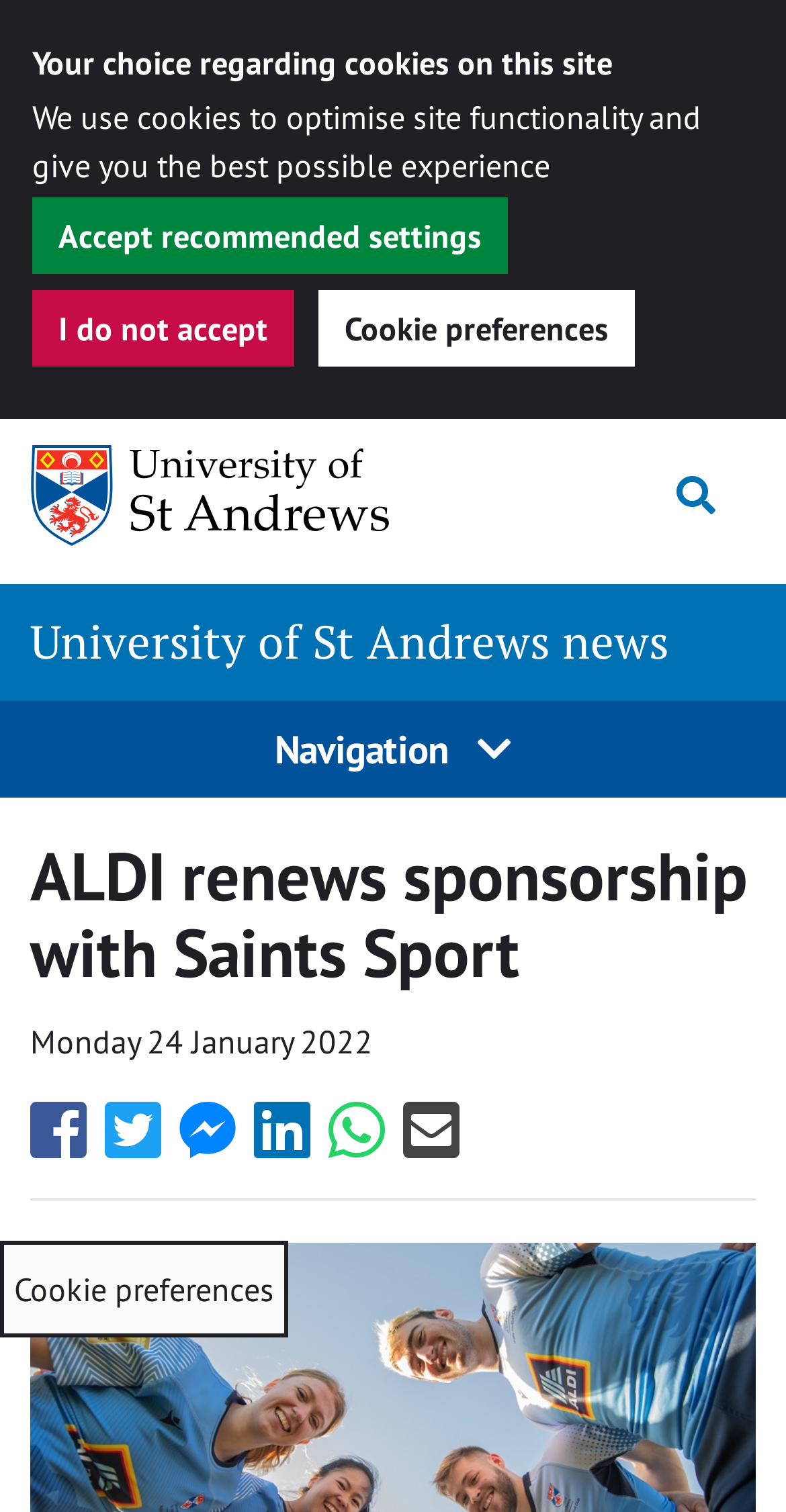Could you indicate the bounding box coordinates of the region to click in order to complete this instruction: "Open main menu".

[0.0, 0.463, 1.0, 0.528]